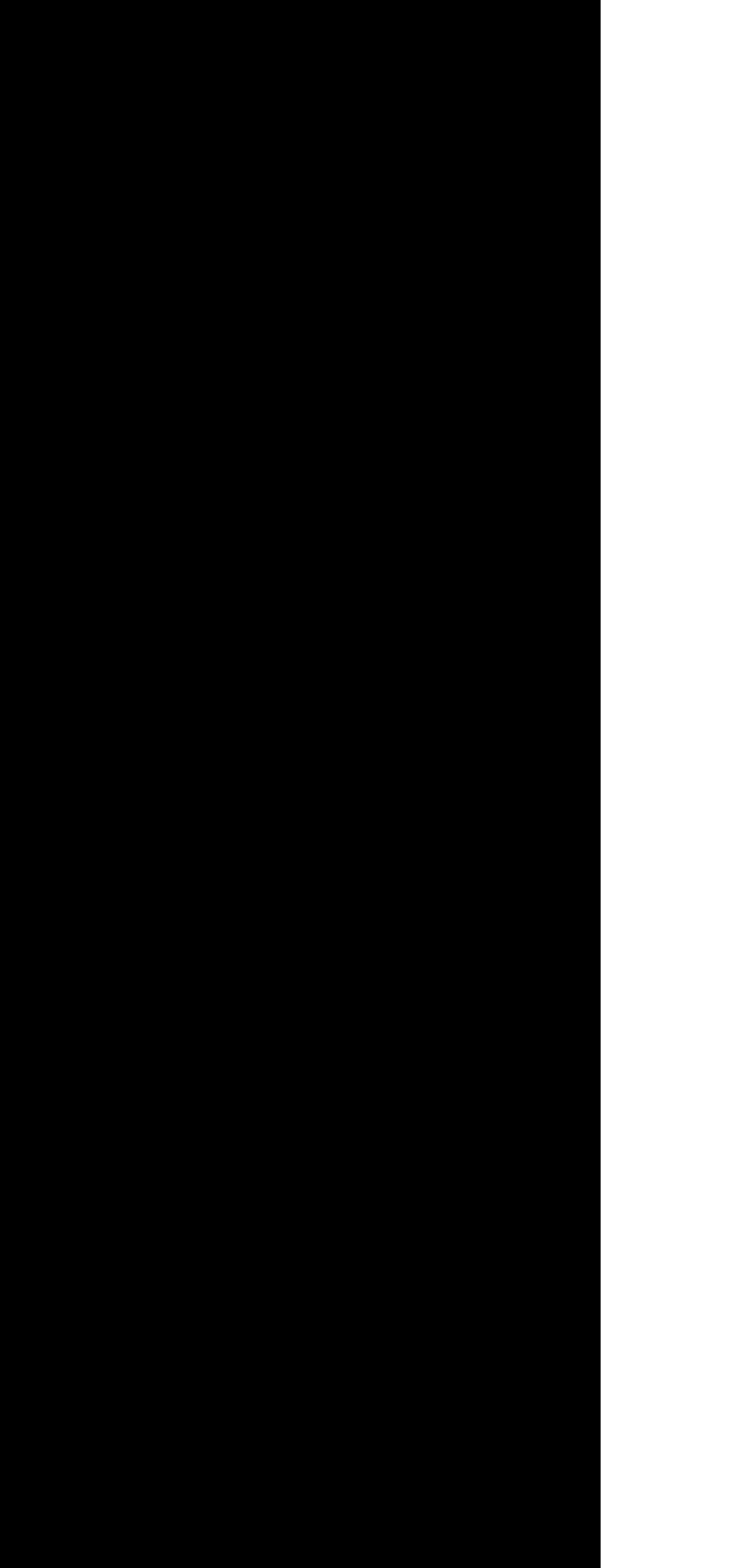Using the provided element description: "placeholder="Type your message here..."", identify the bounding box coordinates. The coordinates should be four floats between 0 and 1 in the order [left, top, right, bottom].

[0.026, 0.405, 0.795, 0.556]